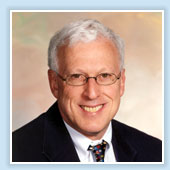Describe every aspect of the image in detail.

The image features a smiling portrait of Robert Sternberg, who is recognized as the Dean of the School of Arts and Sciences and a Professor of Psychology at Tufts University in Massachusetts. His qualifications and roles highlight his significant contributions to the field of psychology, particularly in areas such as creativity and intelligence. The background is soft and muted, which complements his professional demeanor, conveying a sense of approachability and expertise. This image is part of the presentation for the "Creativity or Conformity? Building Cultures of Creativity in Higher Education" conference, emphasizing the importance of fostering creativity in academic settings.